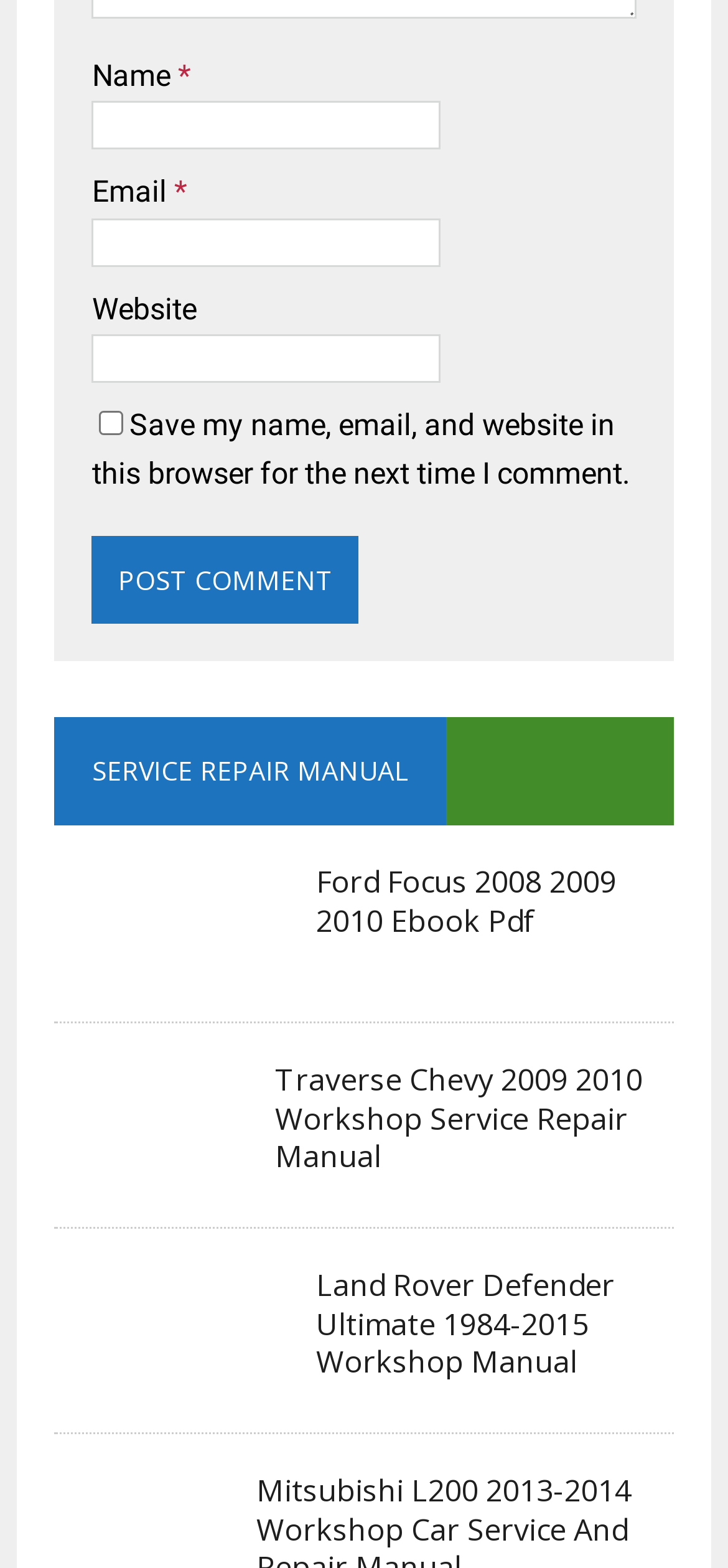What is the purpose of the form at the top?
Give a detailed explanation using the information visible in the image.

The form at the top of the webpage contains fields for name, email, and website, and a checkbox to save the information for future comments. It also has a 'Post Comment' button, indicating that the purpose of the form is to post a comment.